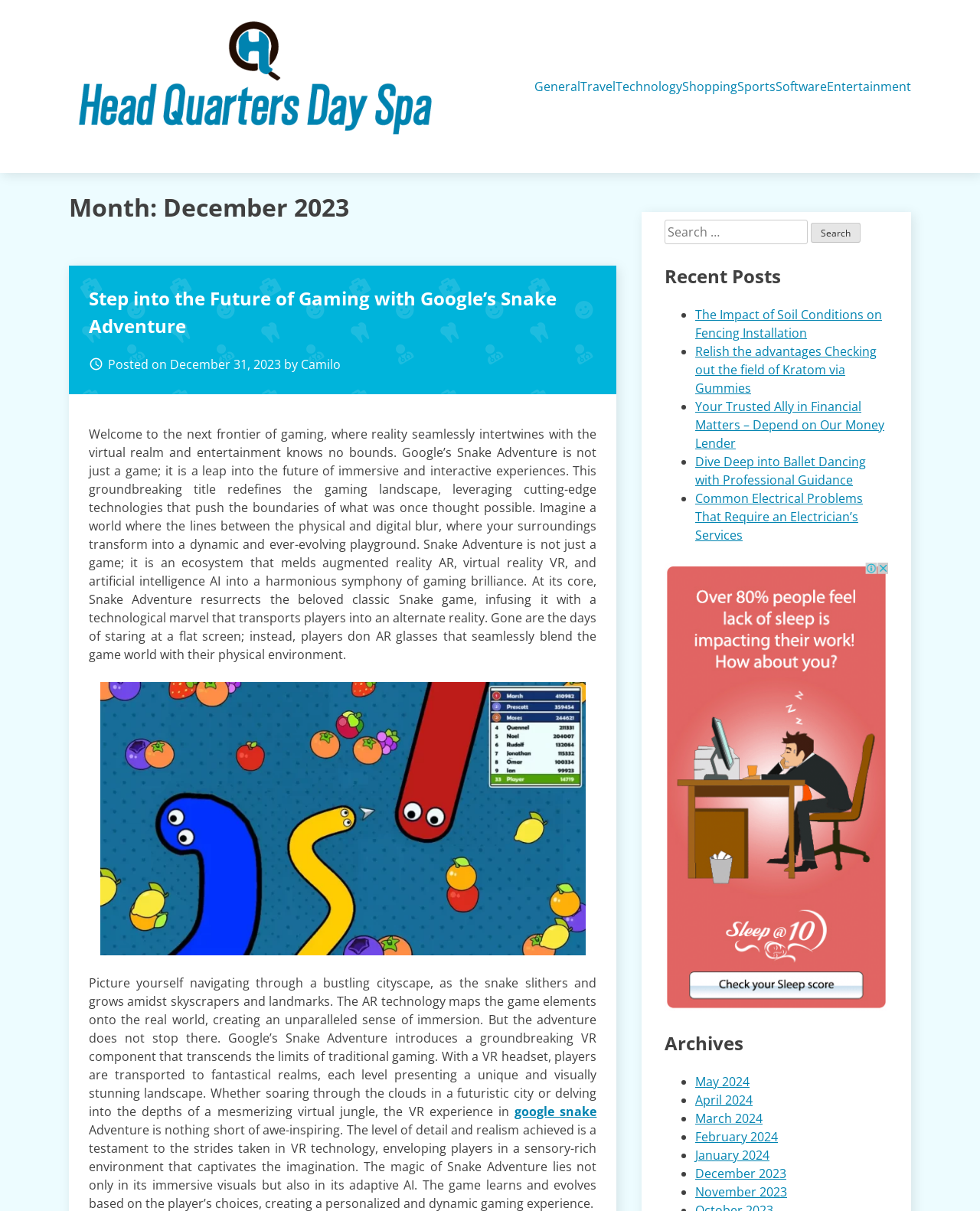What is the title of the first blog post?
We need a detailed and meticulous answer to the question.

The first blog post on the webpage has a heading that says 'Step into the Future of Gaming with Google’s Snake Adventure'. This is a link that takes you to the full blog post. The title is descriptive and indicates that the post is about a new gaming experience.